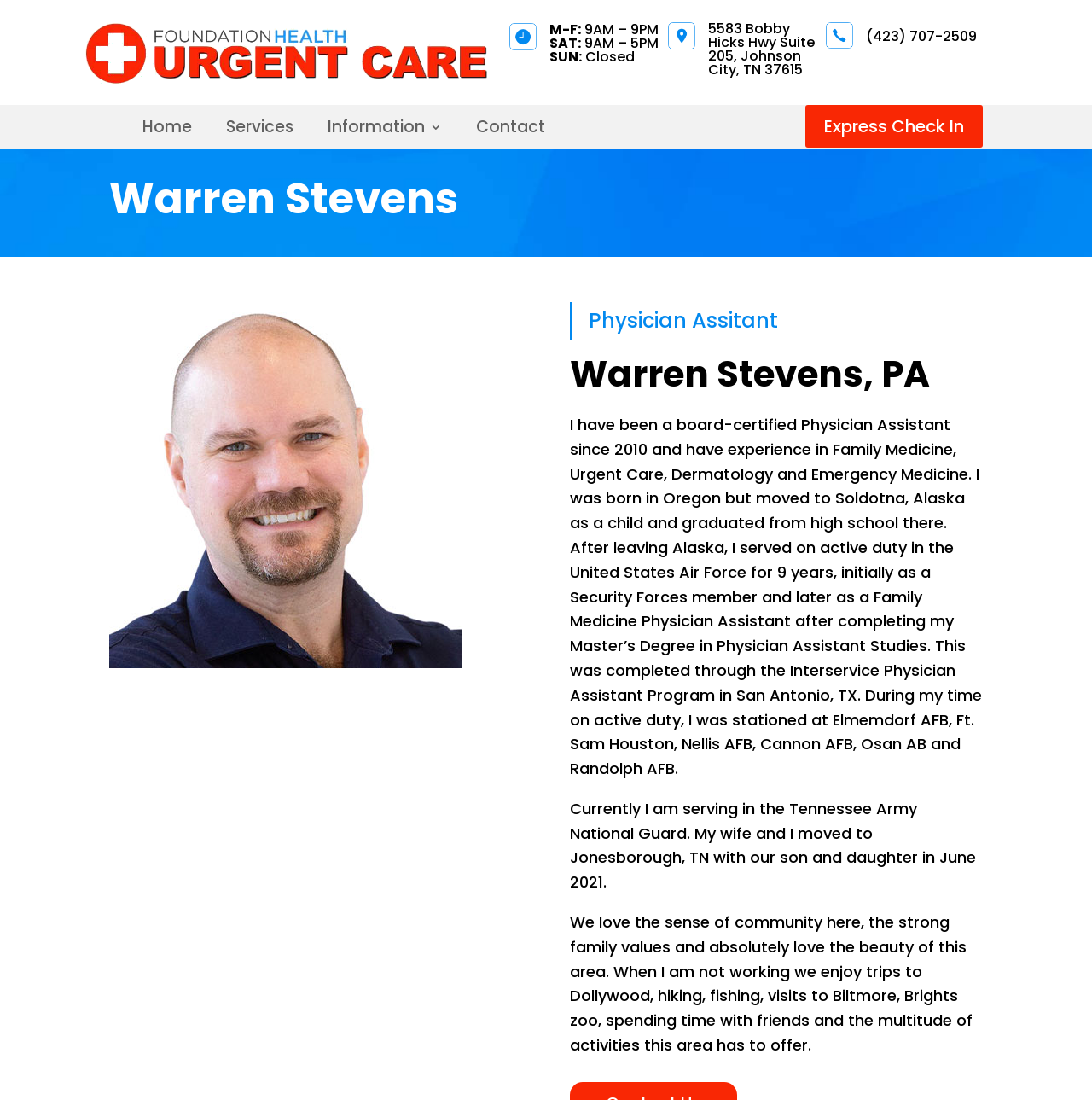Utilize the details in the image to thoroughly answer the following question: What is Warren Stevens' profession?

I found Warren Stevens' profession by looking at the text that describes him, which mentions that he is a board-certified Physician Assistant.